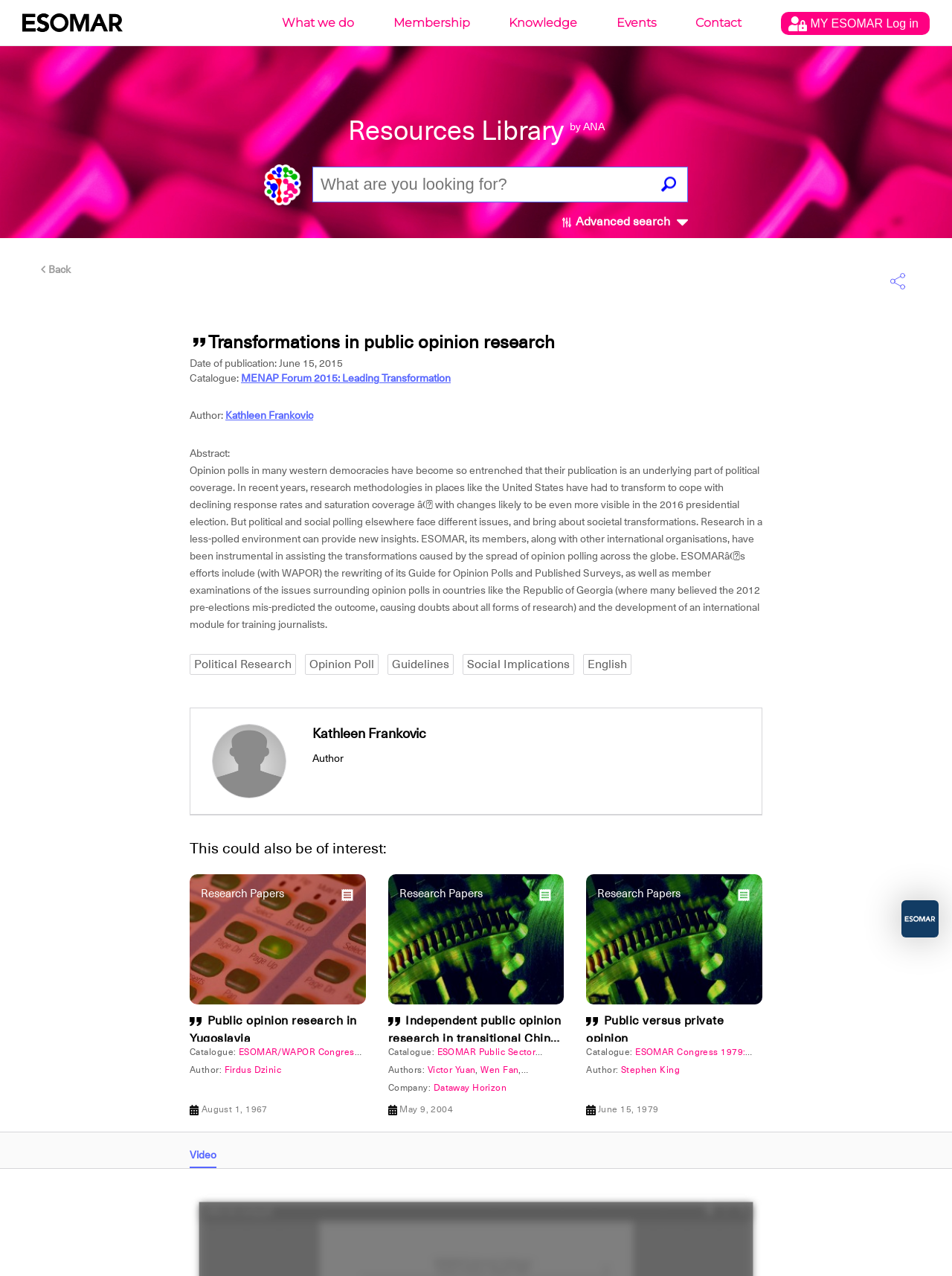Answer in one word or a short phrase: 
What is the name of the library?

Resources Library by ANA